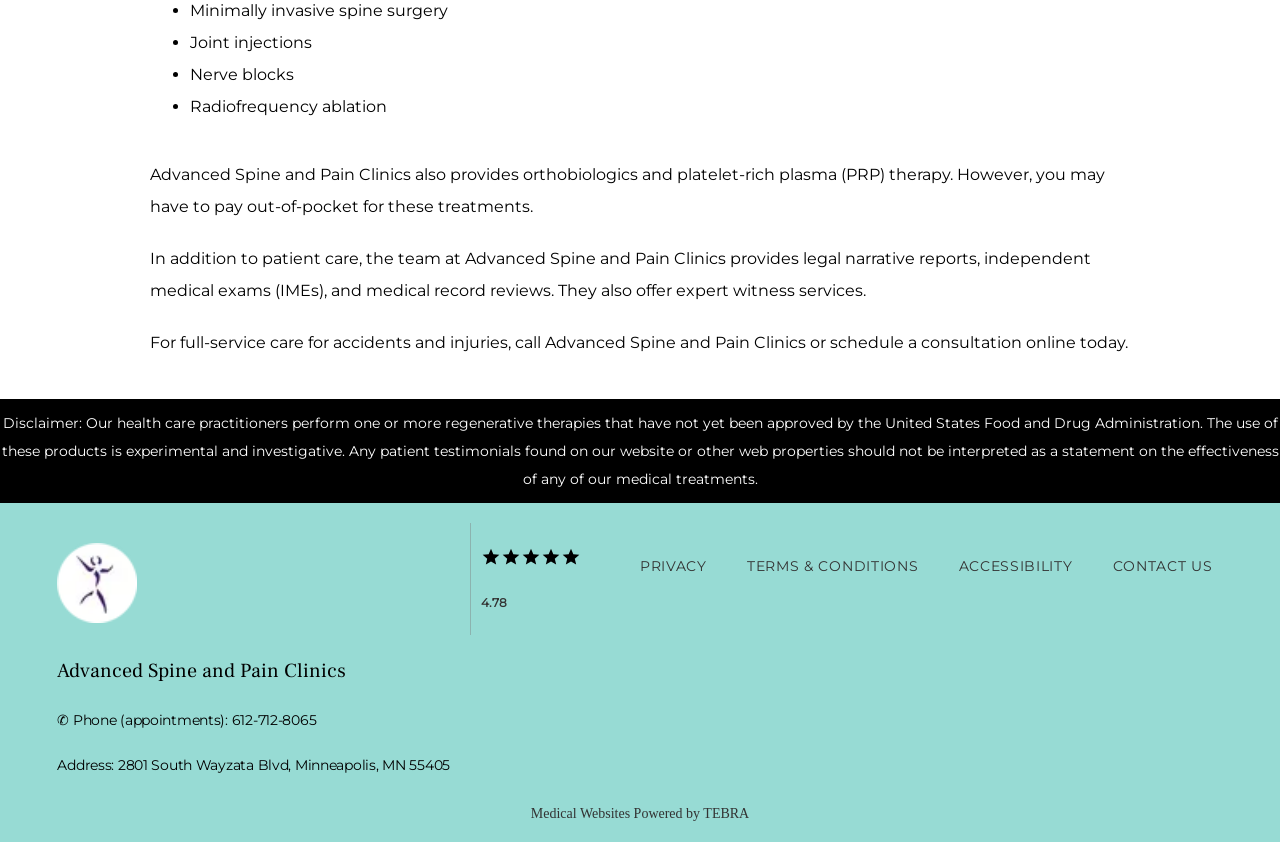Determine the bounding box coordinates for the UI element matching this description: "Contact Us".

[0.869, 0.661, 0.947, 0.683]